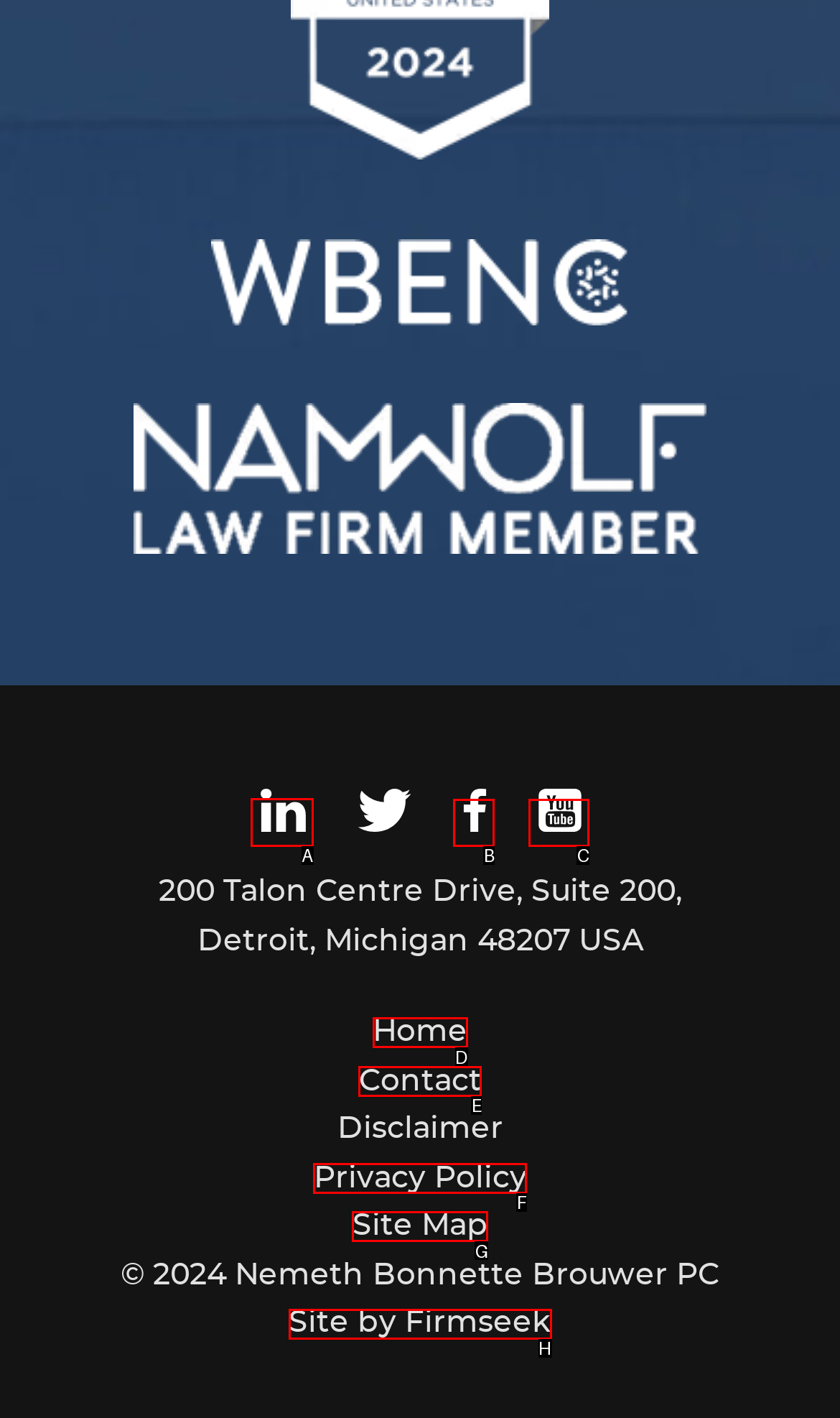For the task: Visit Linkedin, tell me the letter of the option you should click. Answer with the letter alone.

A